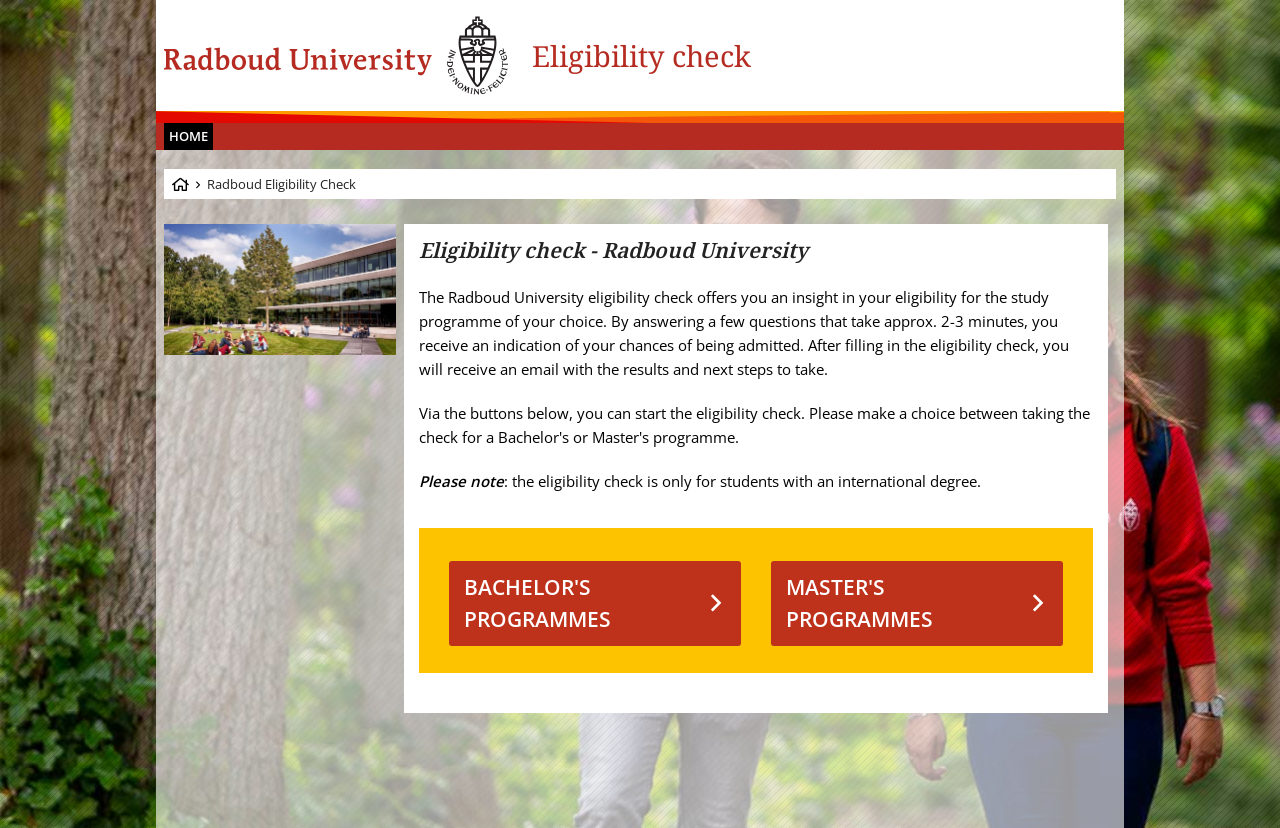What will users receive after completing the eligibility check?
Using the image, elaborate on the answer with as much detail as possible.

After filling in the eligibility check, users will receive an email with the results of the check and information on the next steps to take, as stated on the webpage.